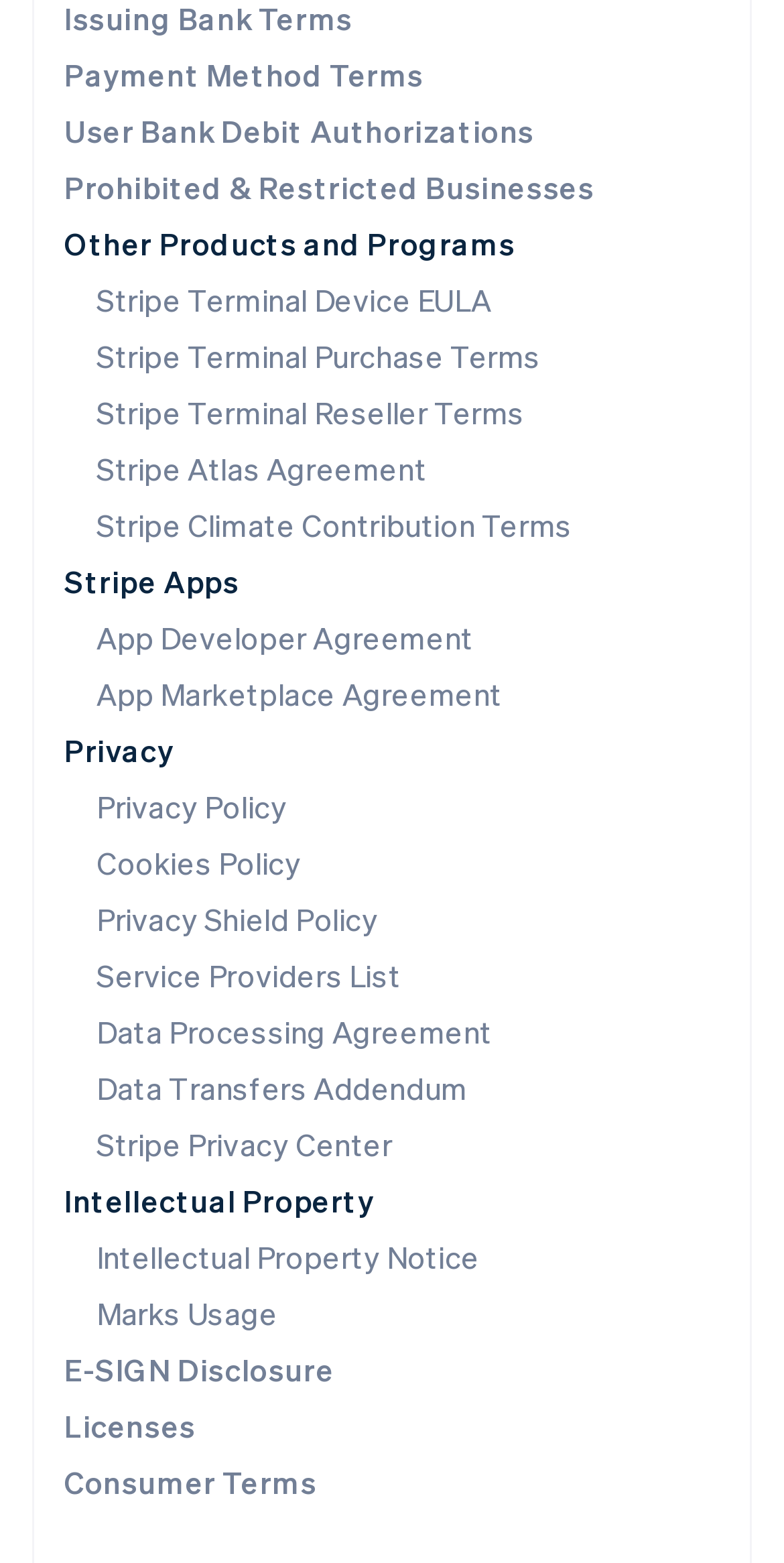Please identify the bounding box coordinates of the element's region that I should click in order to complete the following instruction: "Learn about Stripe Terminal Device EULA". The bounding box coordinates consist of four float numbers between 0 and 1, i.e., [left, top, right, bottom].

[0.123, 0.179, 0.627, 0.205]